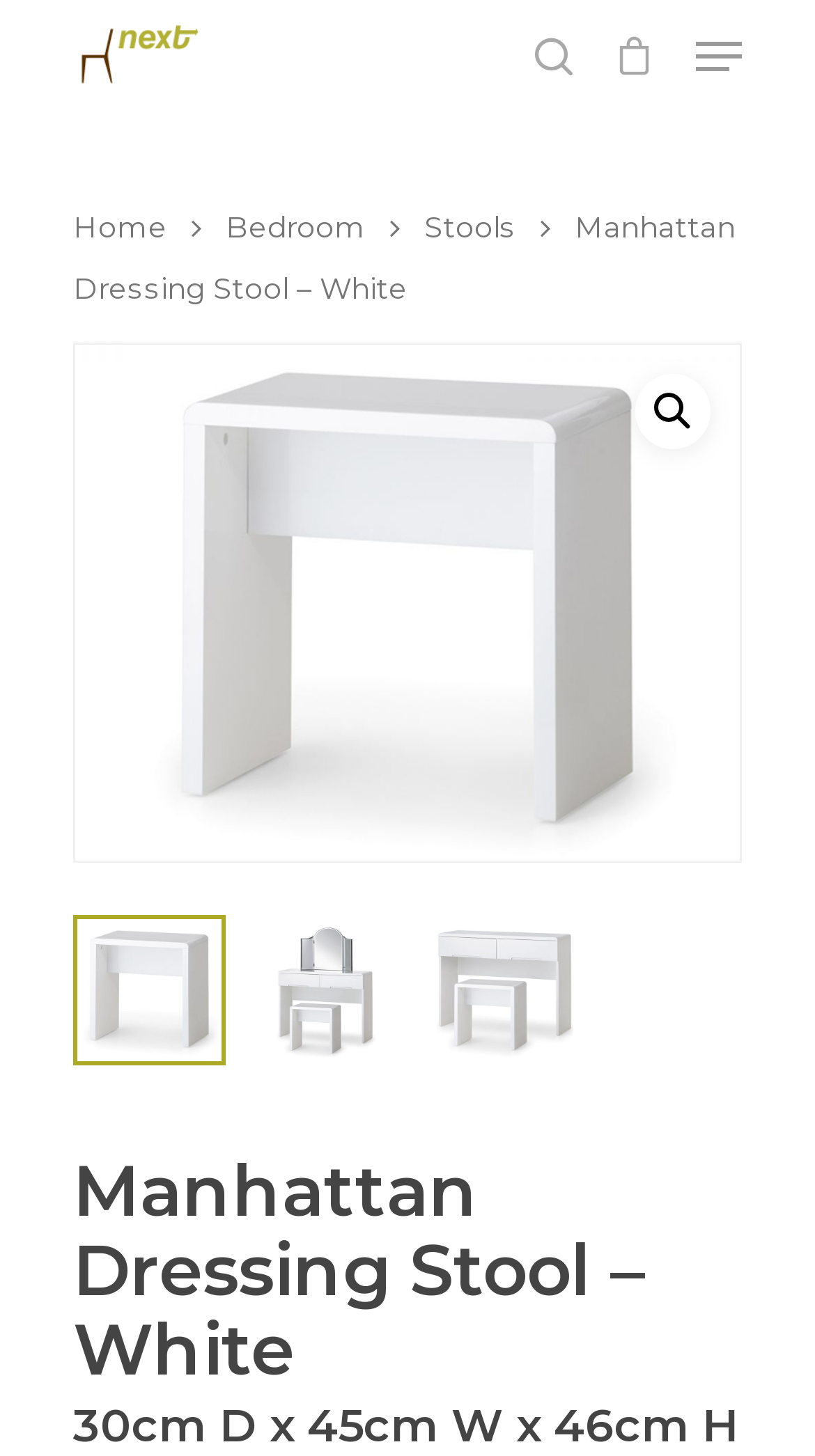Determine the bounding box coordinates for the clickable element to execute this instruction: "View Manhattan Dressing Stool details". Provide the coordinates as four float numbers between 0 and 1, i.e., [left, top, right, bottom].

[0.09, 0.791, 0.91, 0.953]